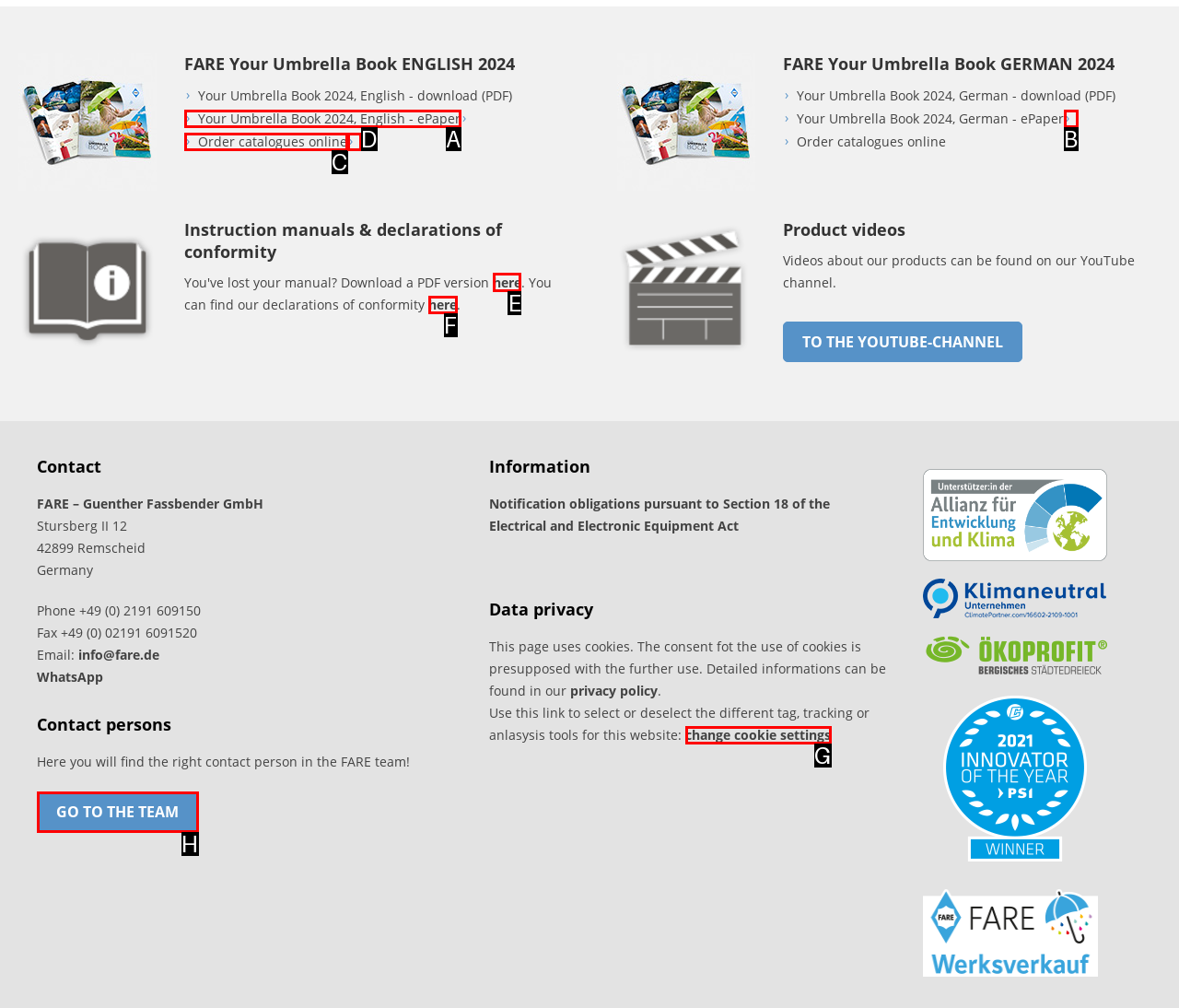Which lettered option should be clicked to achieve the task: view the declarations of conformity? Choose from the given choices.

E